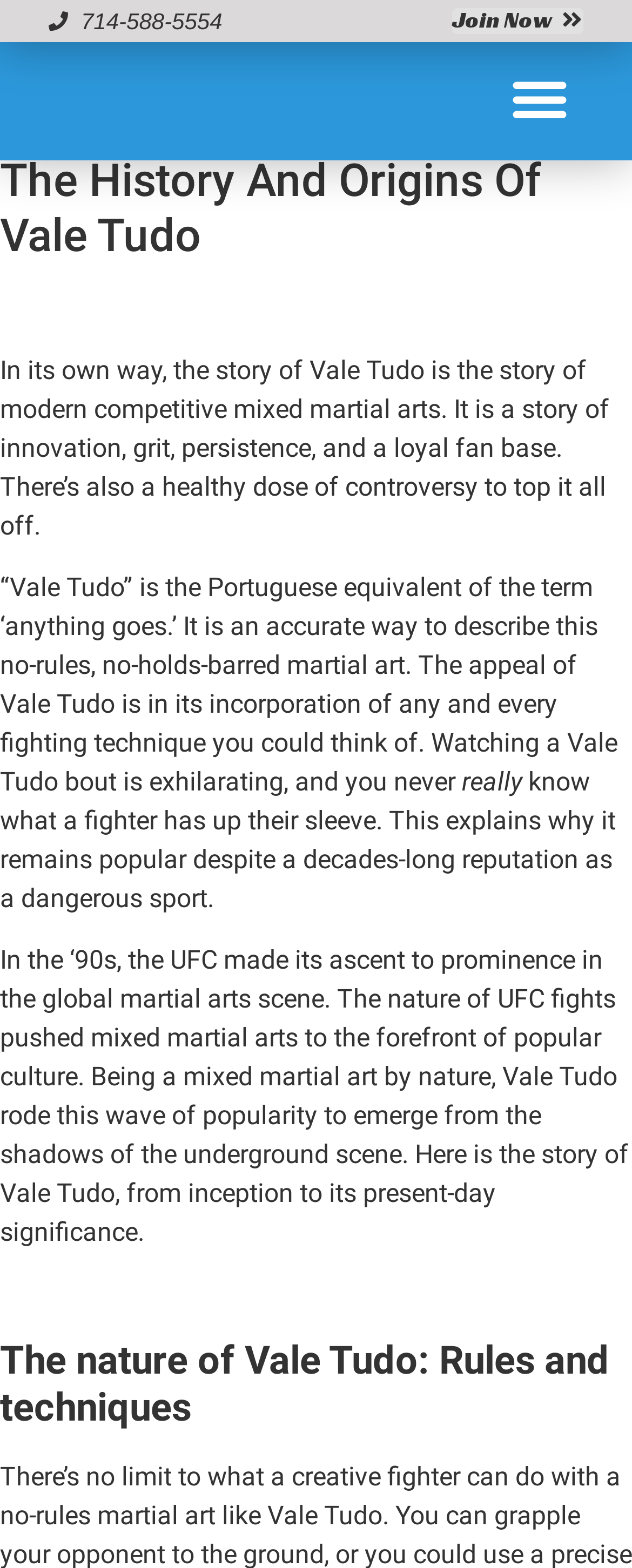Using the information in the image, give a comprehensive answer to the question: 
What is the text on the button?

I found the button by looking at the elements with the type 'button'. The button has the text 'Menu Toggle'.